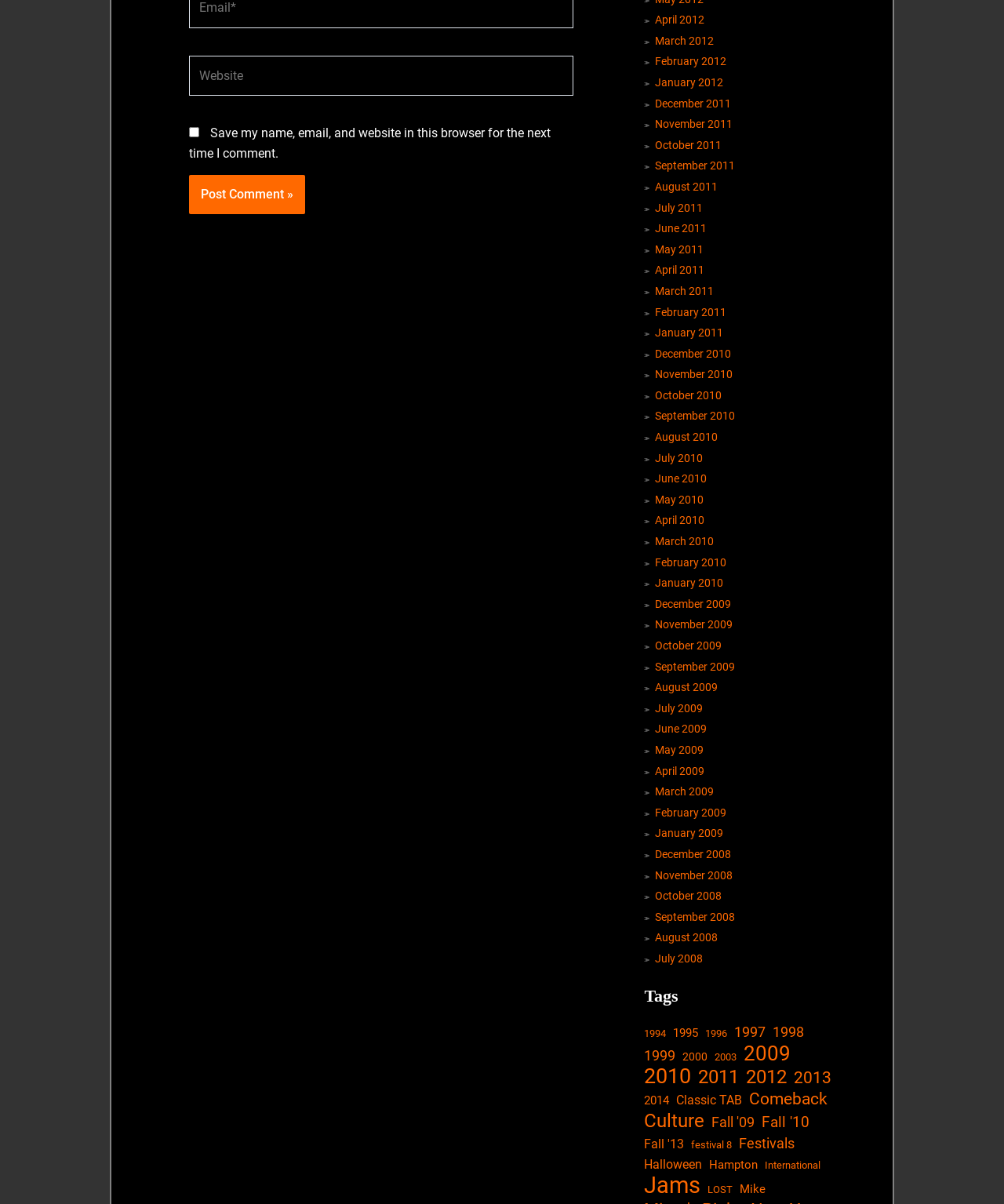Give a one-word or short phrase answer to this question: 
What is the purpose of the checkbox?

Save website data